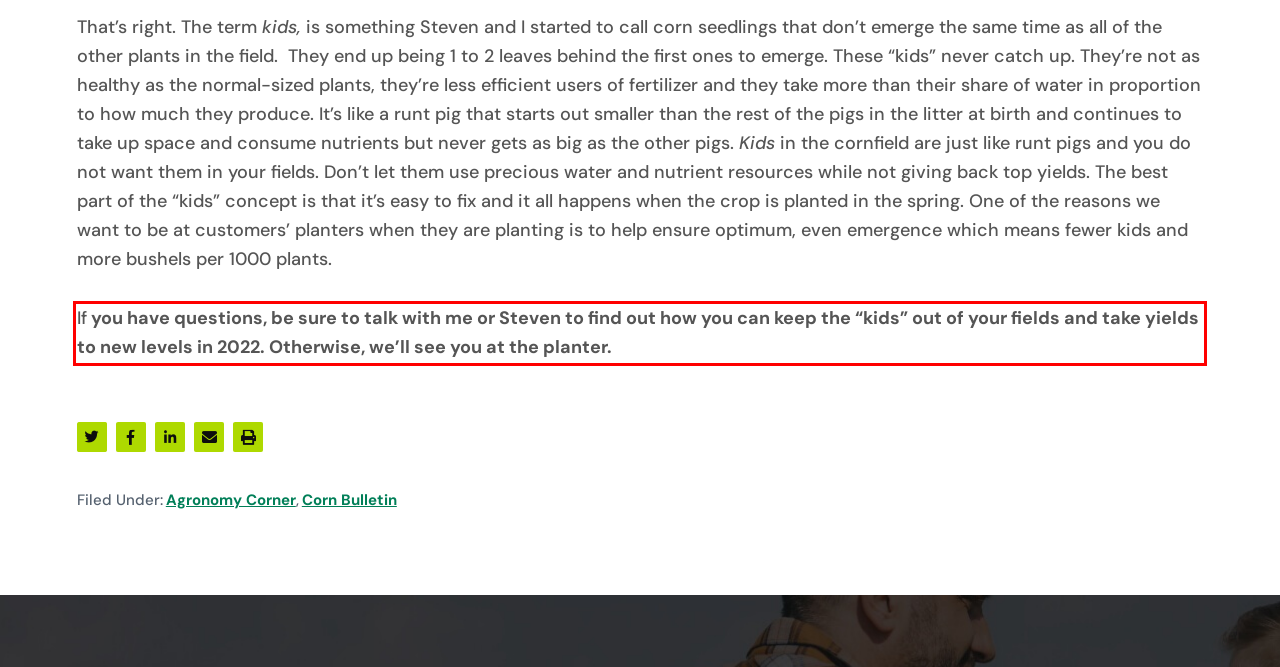Look at the webpage screenshot and recognize the text inside the red bounding box.

If you have questions, be sure to talk with me or Steven to find out how you can keep the “kids” out of your fields and take yields to new levels in 2022. Otherwise, we’ll see you at the planter.